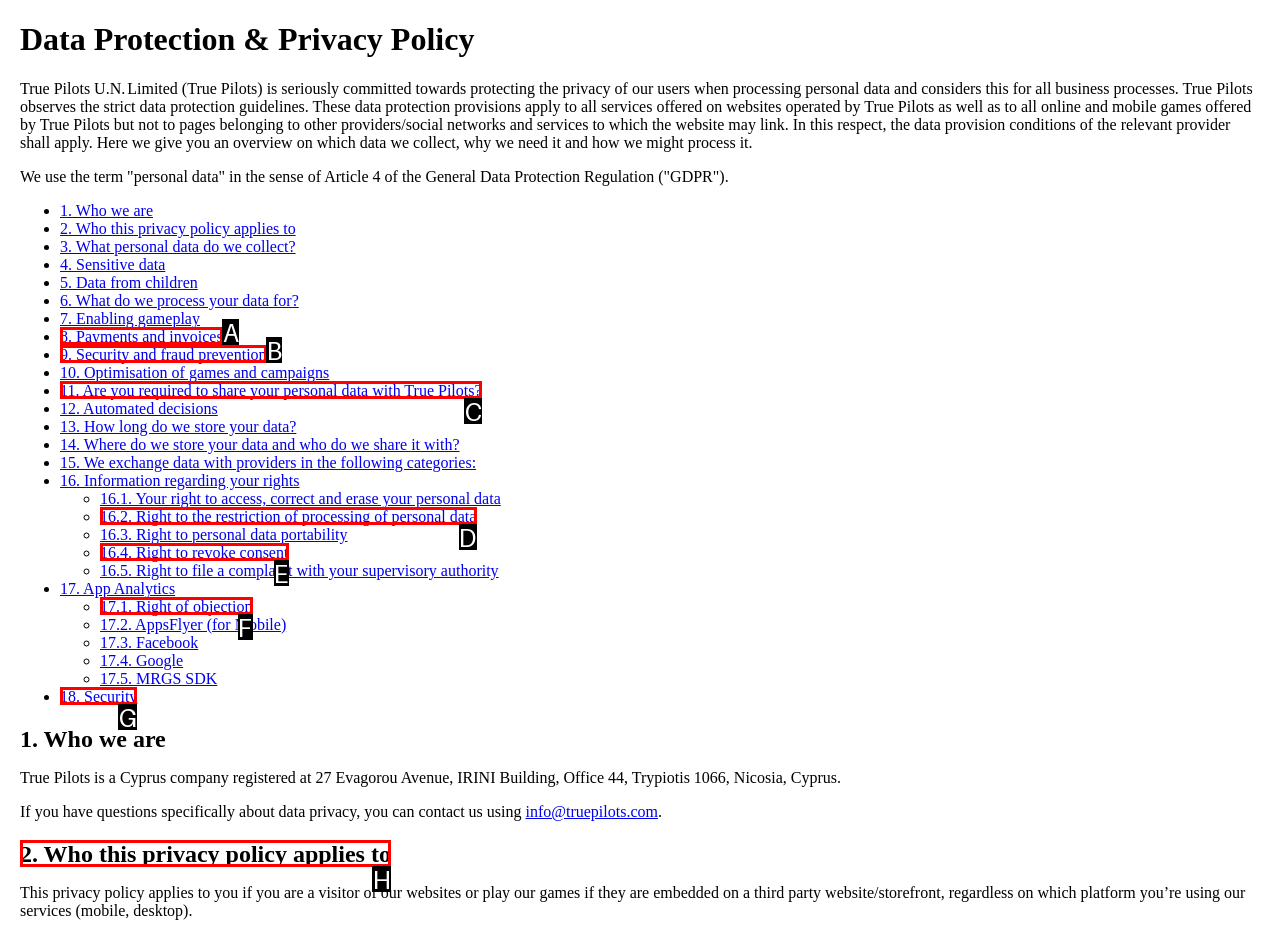Given the task: Click on 'Security', indicate which boxed UI element should be clicked. Provide your answer using the letter associated with the correct choice.

G